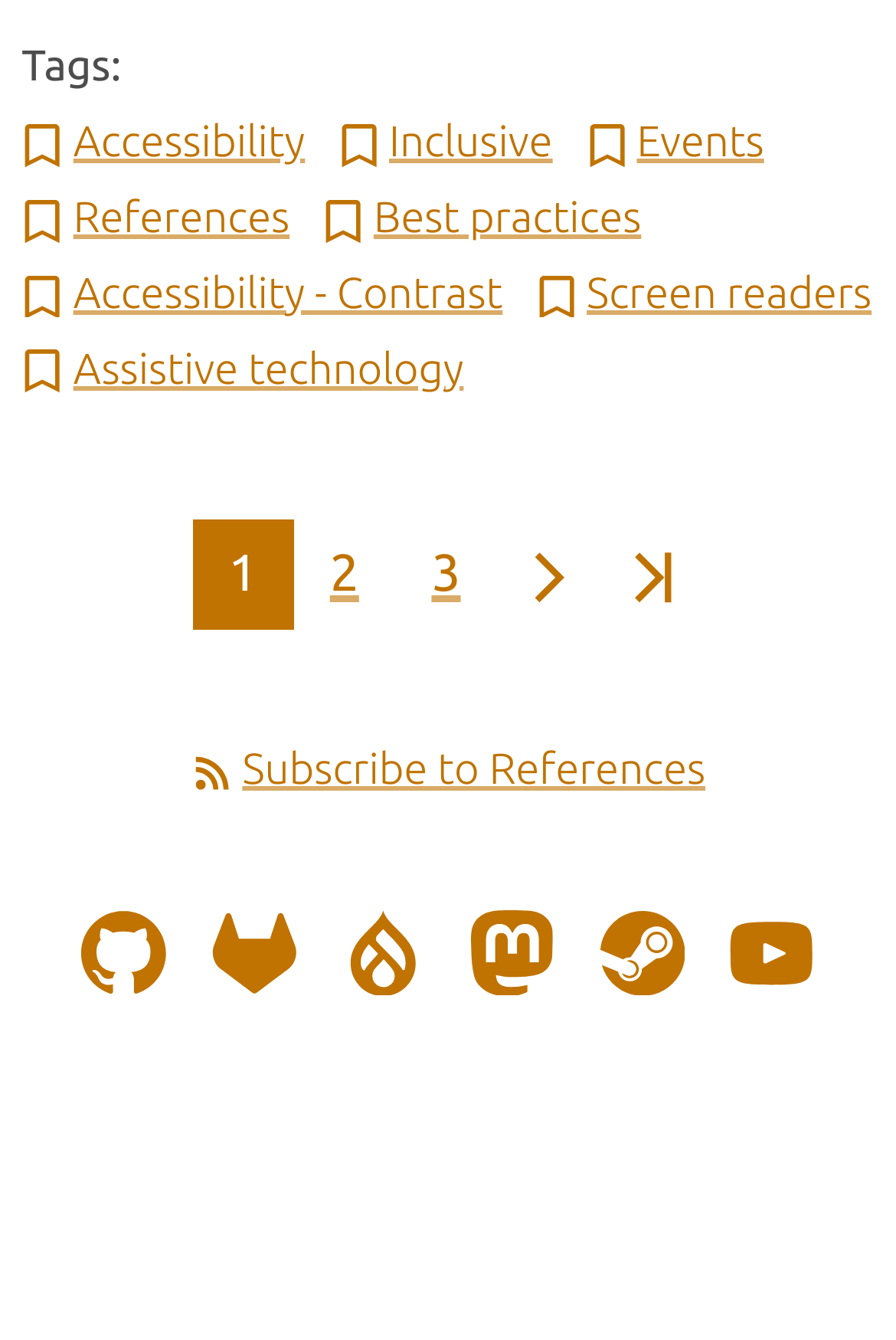How many social media links are at the bottom of the page?
Look at the image and provide a short answer using one word or a phrase.

6